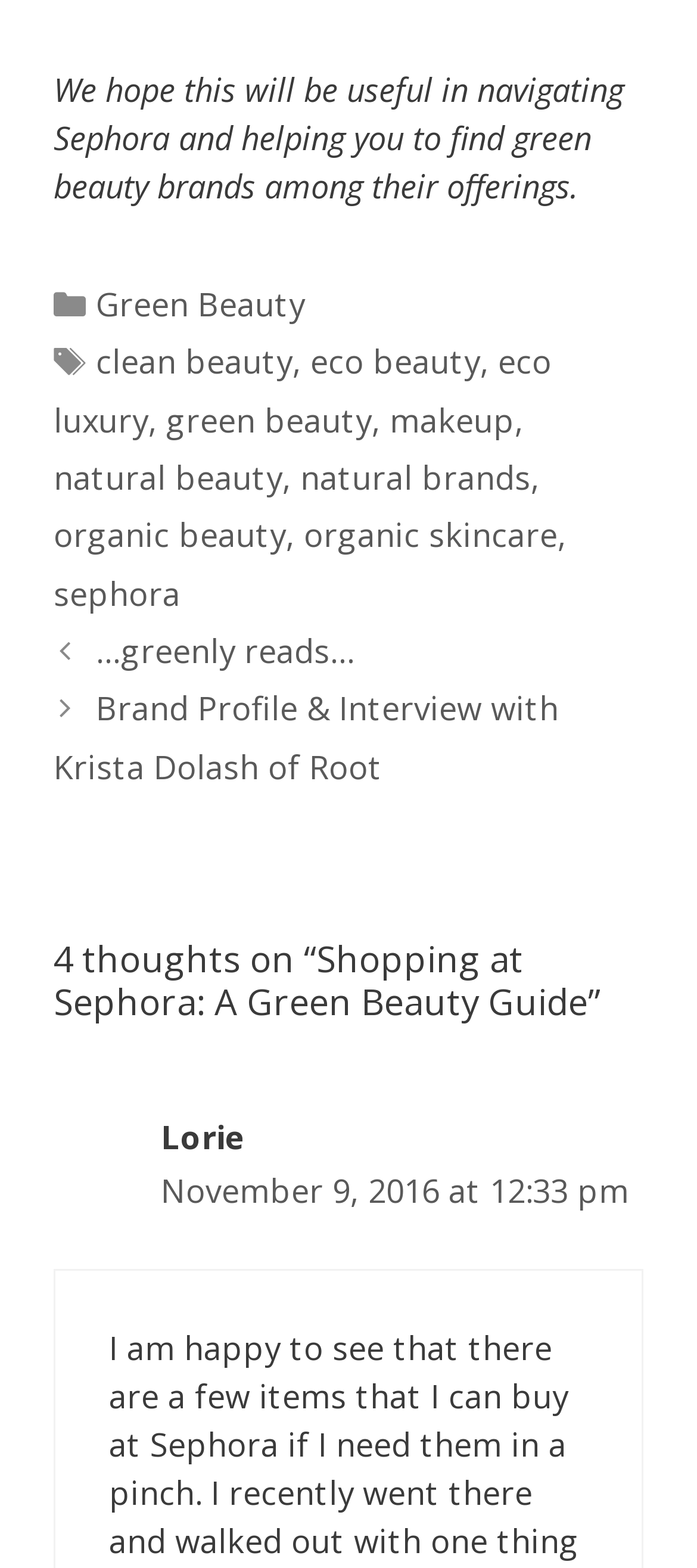Please mark the bounding box coordinates of the area that should be clicked to carry out the instruction: "Navigate to the previous post".

[0.138, 0.401, 0.51, 0.429]